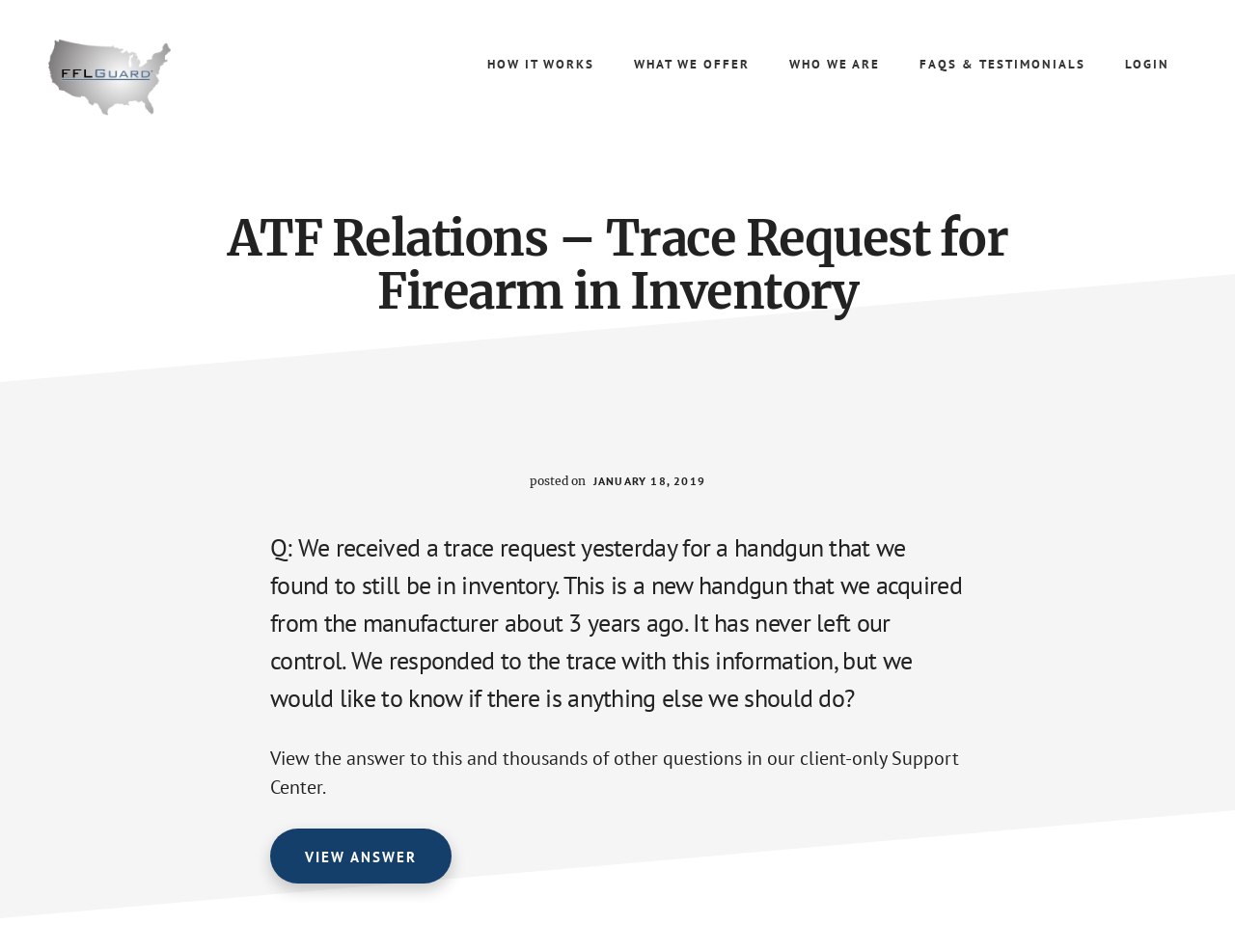Please predict the bounding box coordinates (top-left x, top-left y, bottom-right x, bottom-right y) for the UI element in the screenshot that fits the description: Login

[0.897, 0.041, 0.961, 0.094]